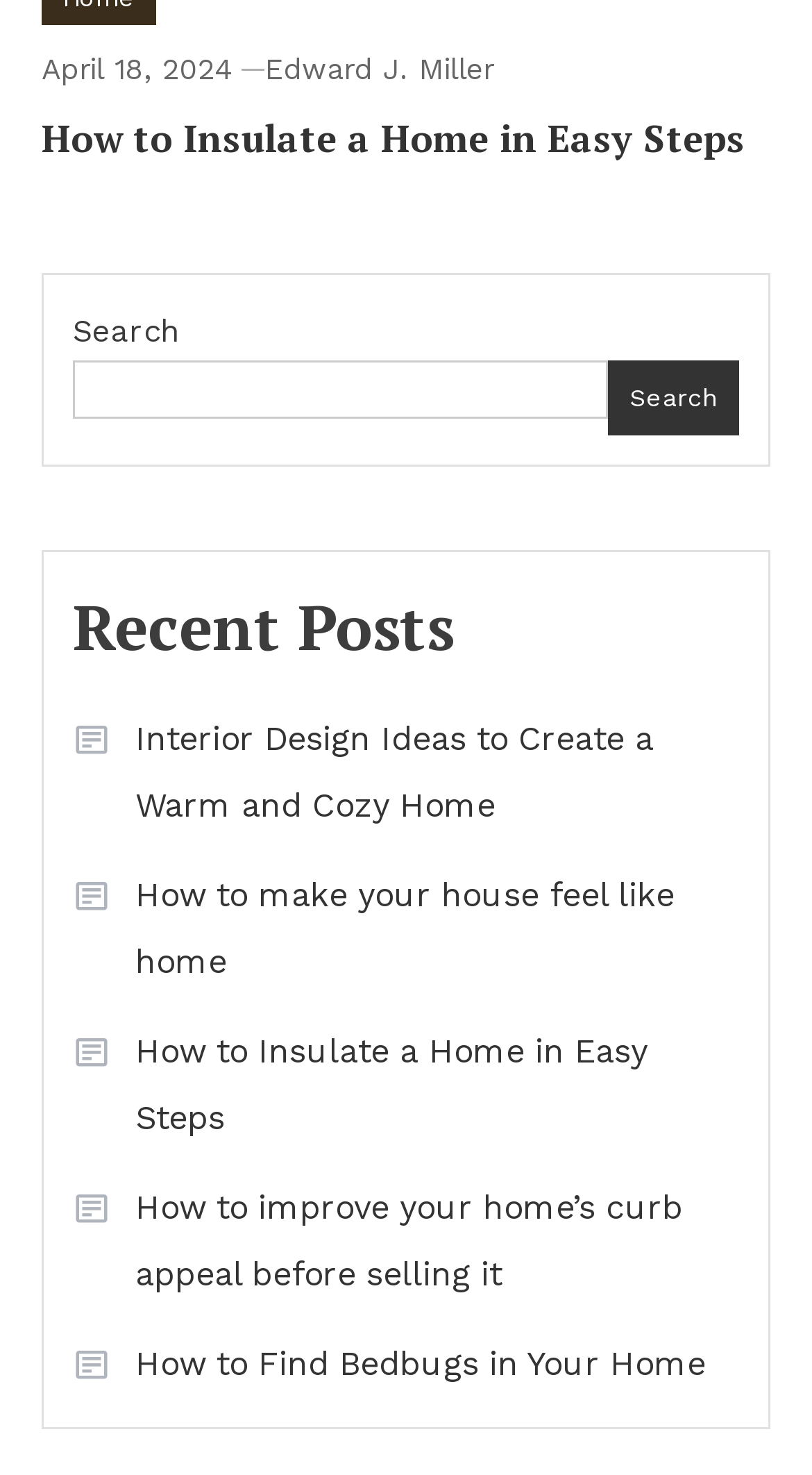Please examine the image and answer the question with a detailed explanation:
How many search boxes are there?

I found one search box on the webpage, which is a static text element with the text 'Search' and a bounding box coordinate of [0.09, 0.245, 0.748, 0.284].